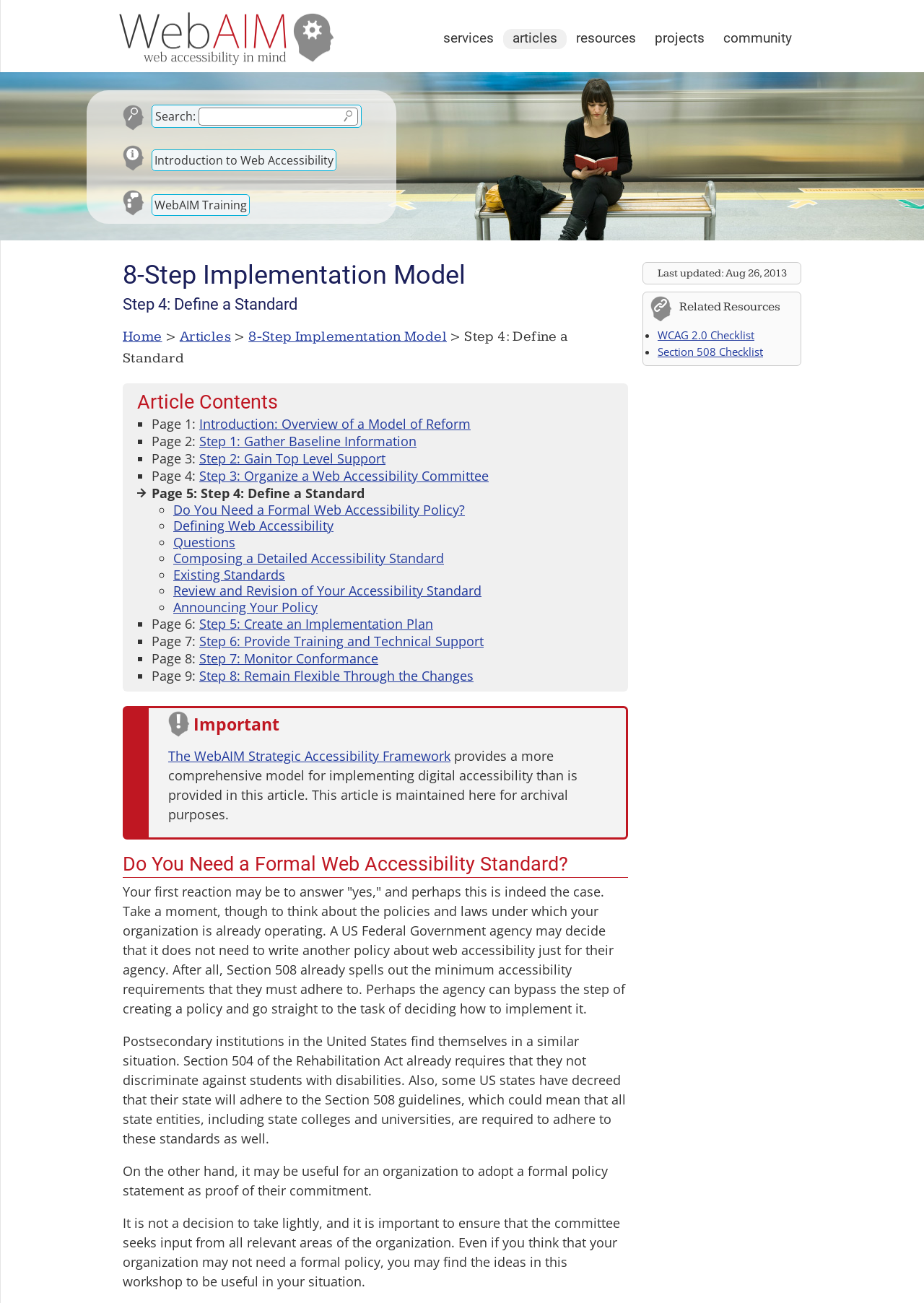Please give a succinct answer using a single word or phrase:
What is the topic of the article?

Web accessibility